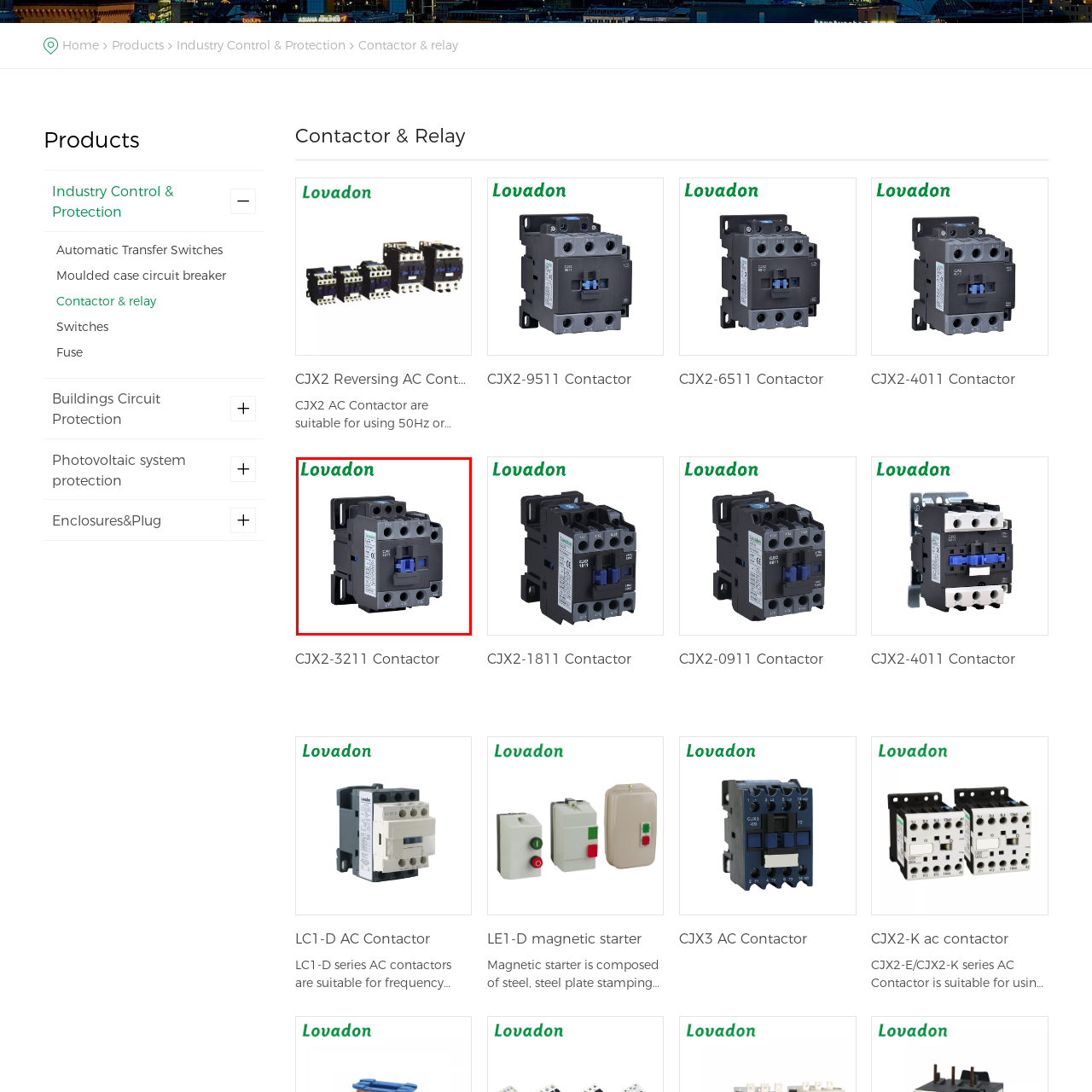What frequency rated systems is the CJX2-3211 Contactor suitable for?
Inspect the image enclosed by the red bounding box and elaborate on your answer with as much detail as possible based on the visual cues.

The CJX2-3211 Contactor is designed to handle high voltage operations, making it suitable for both 50Hz and 60Hz rated systems, as specified in its features.